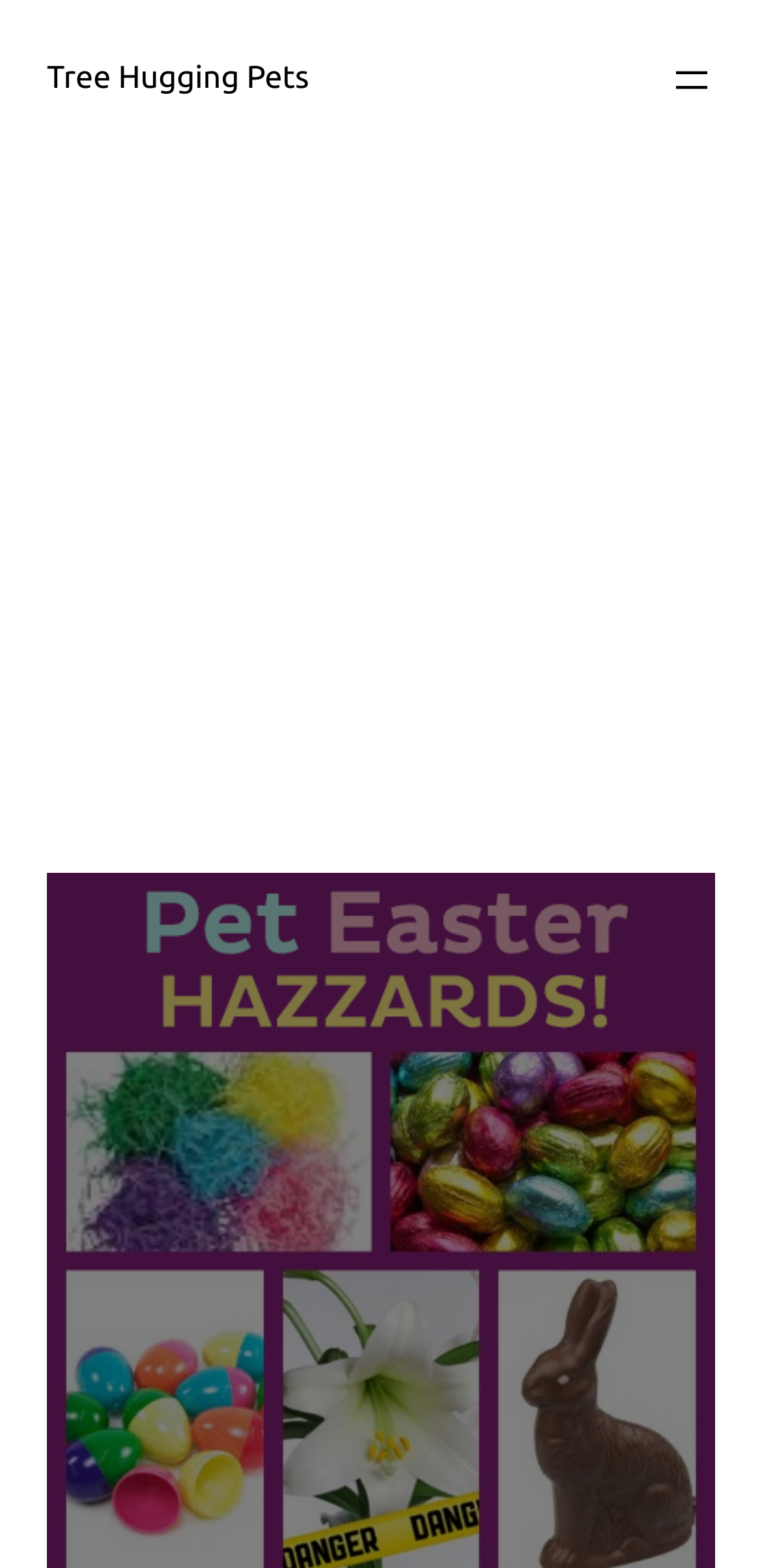Bounding box coordinates are specified in the format (top-left x, top-left y, bottom-right x, bottom-right y). All values are floating point numbers bounded between 0 and 1. Please provide the bounding box coordinate of the region this sentence describes: Tree Hugging Pets

[0.062, 0.039, 0.406, 0.062]